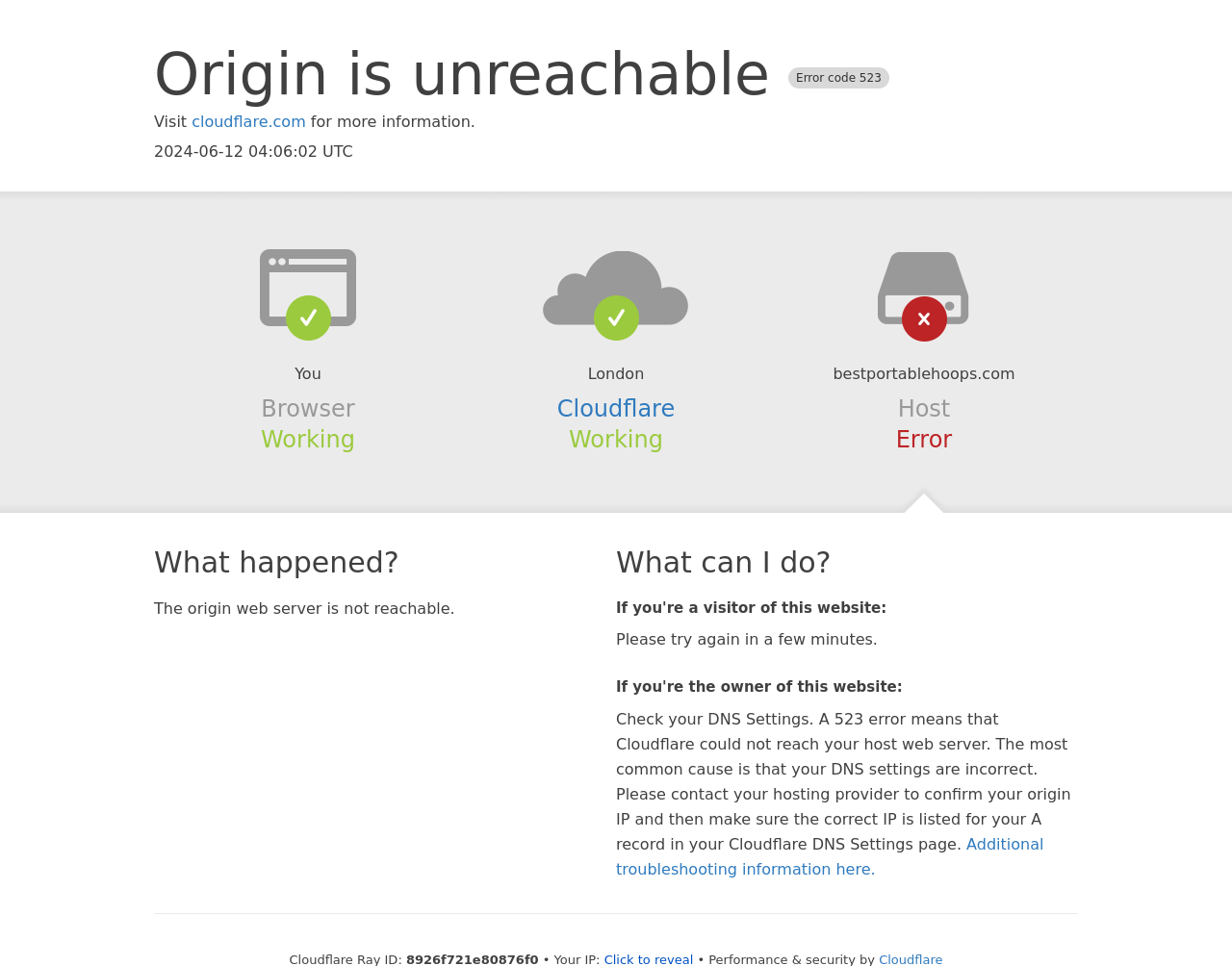Carefully examine the image and provide an in-depth answer to the question: What is the current status of the browser?

The status of the browser is mentioned as 'Working' in the section 'Browser' on the webpage.